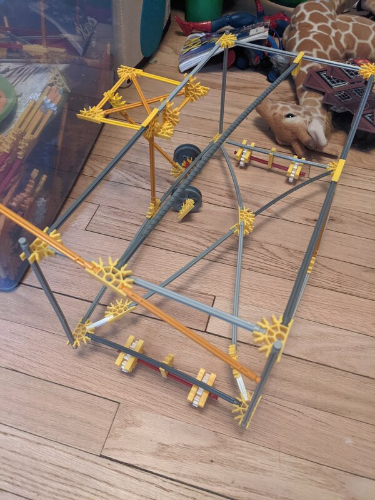Generate an elaborate caption that includes all aspects of the image.

The image features a colorful engineering structure made from a construction toy set, prominently displaying a framework constructed with yellow and gray rods, as well as various connector pieces. The intricate design showcases a rectangular base supported by corner structures, with multiple connections suggesting stability and height. 

Underneath the structure, two wheels are visible, suggesting that this model is mobile. The surrounding environment indicates a playful setting, with a soft toy partially visible in the background, hinting at a child's play area. Overall, this image captures a creative construction project, likely inspired by imaginative play or a learning exercise focused on engineering concepts.